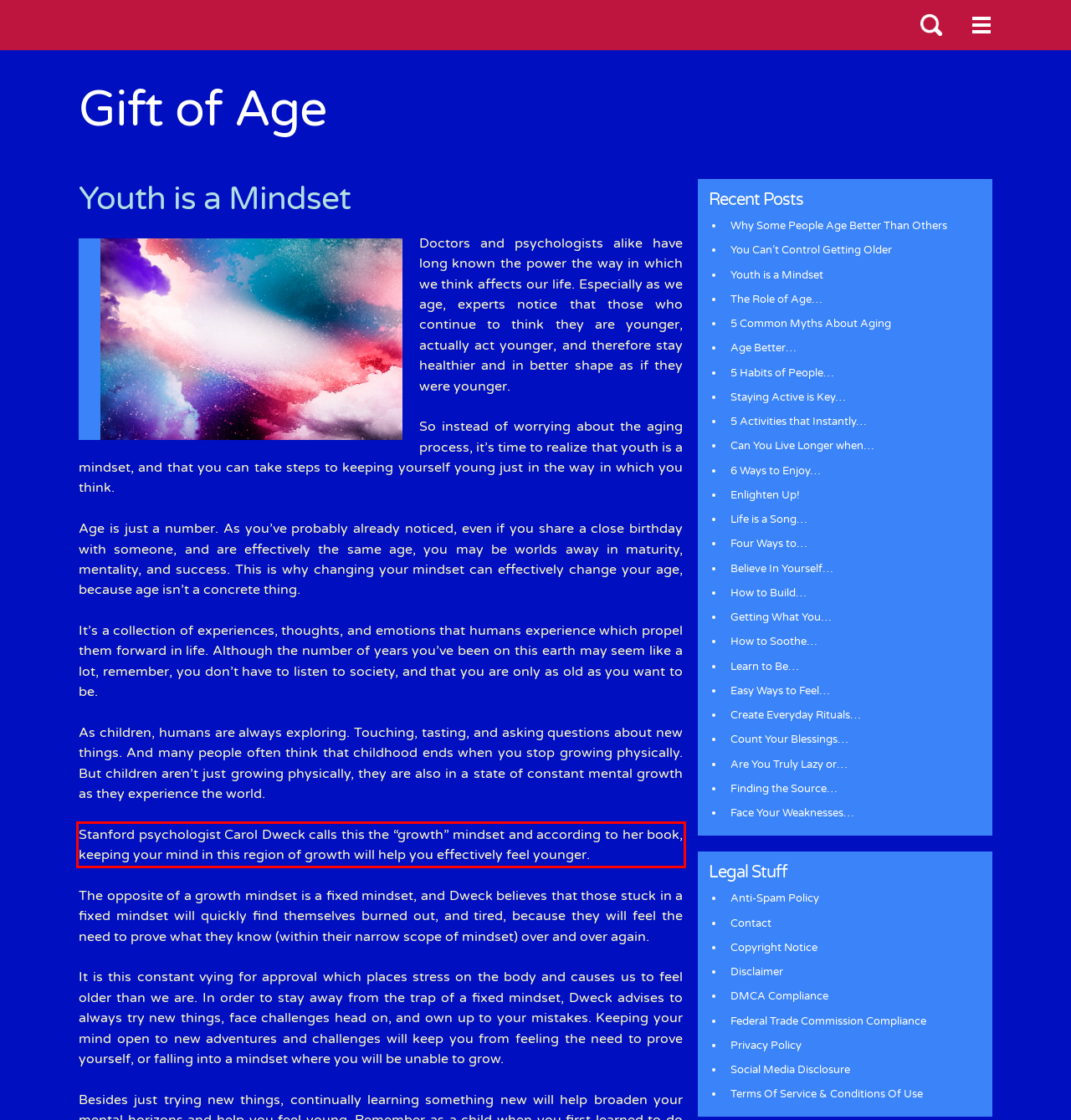Given a screenshot of a webpage with a red bounding box, extract the text content from the UI element inside the red bounding box.

Stanford psychologist Carol Dweck calls this the “growth” mindset and according to her book, keeping your mind in this region of growth will help you effectively feel younger.